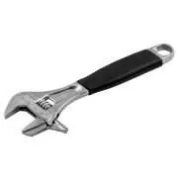What is the purpose of the ergonomic grip?
Based on the screenshot, provide a one-word or short-phrase response.

Ease of use